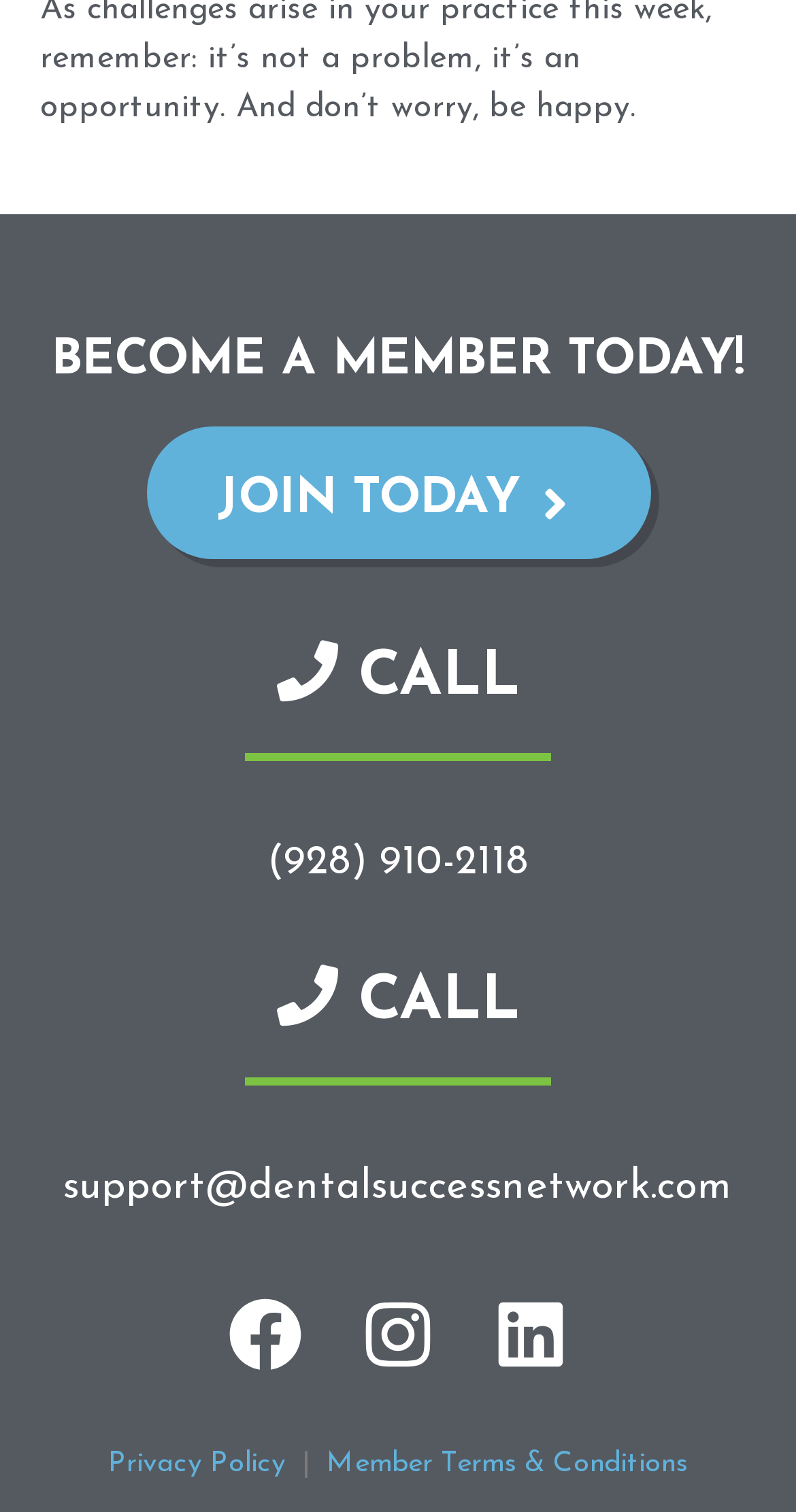Please identify the bounding box coordinates of the element that needs to be clicked to perform the following instruction: "Click on JOIN TODAY".

[0.183, 0.283, 0.817, 0.37]